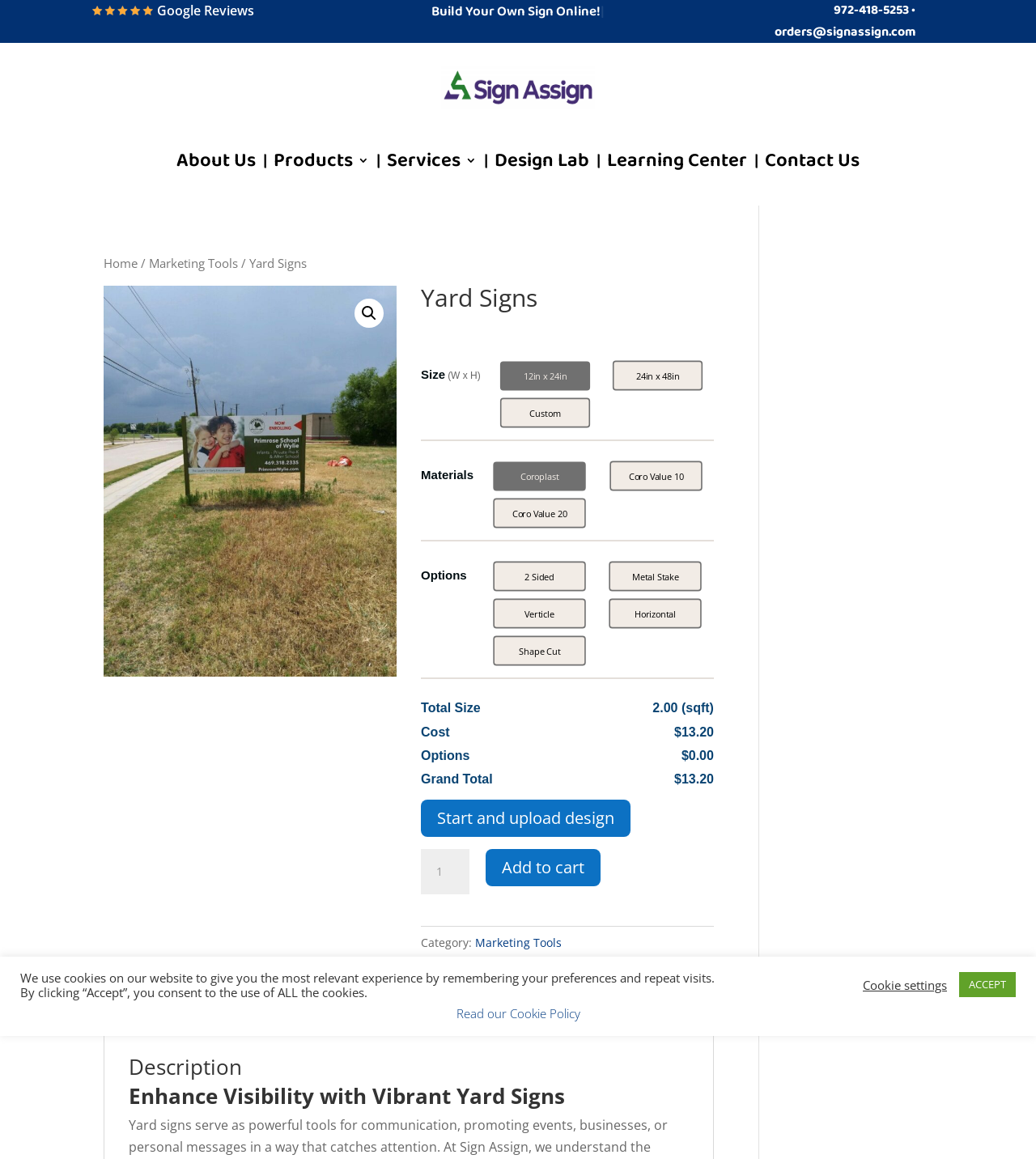What is the phone number to contact Sign Assign?
Analyze the image and deliver a detailed answer to the question.

I found the phone number by looking at the link element with the text '972-418-5253' which is located at the top right corner of the webpage.